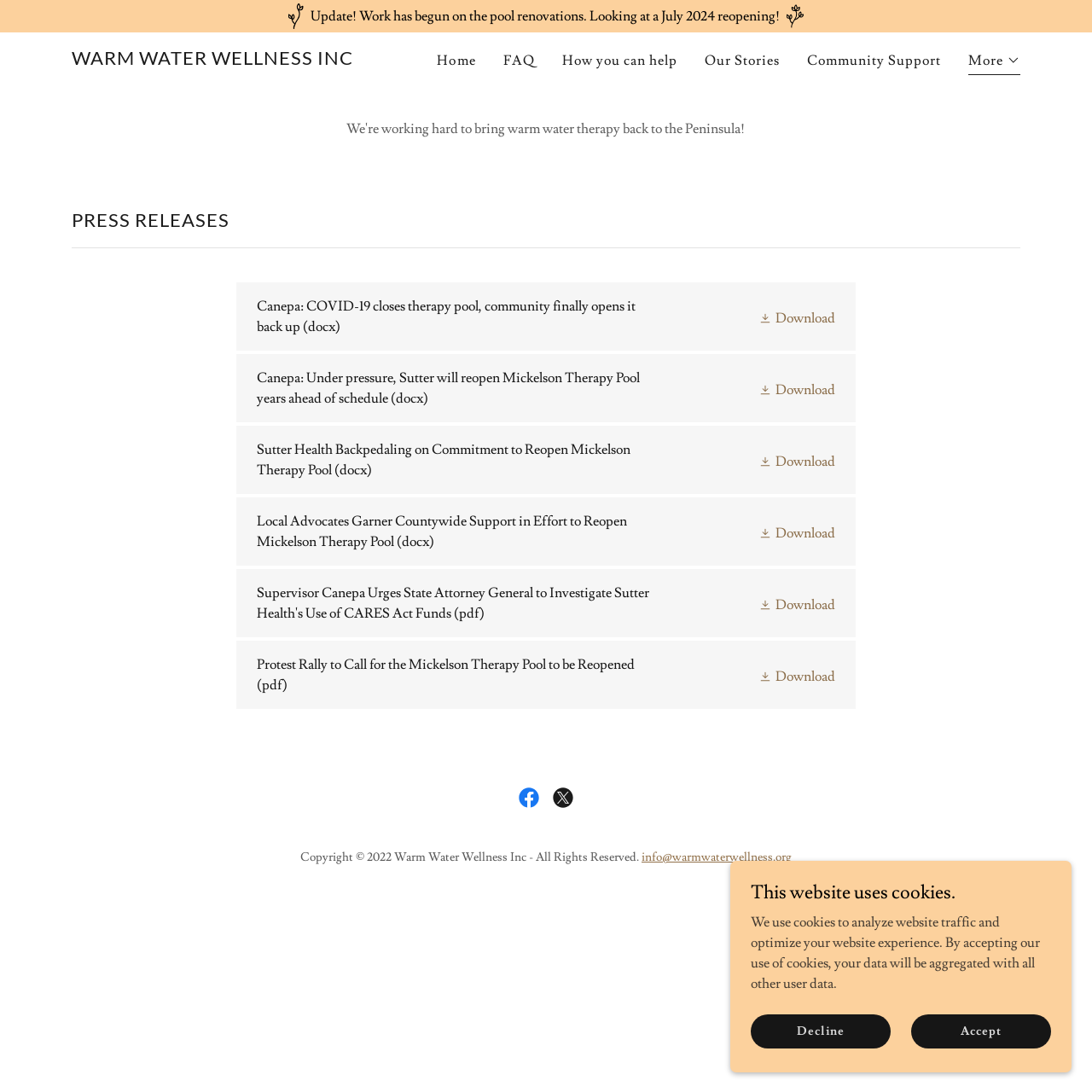Please find the bounding box for the following UI element description. Provide the coordinates in (top-left x, top-left y, bottom-right x, bottom-right y) format, with values between 0 and 1: aria-label="Twitter Social Link"

[0.5, 0.715, 0.531, 0.746]